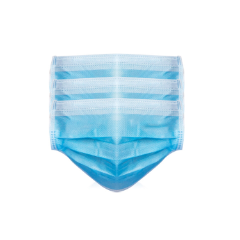Interpret the image and provide an in-depth description.

This image showcases a stack of non-woven fabric surgical masks, characterized by their light blue color and pleated design. The masks are displayed in a way that emphasizes their layered structure, highlighting their use for protective purposes in various environments. These surgical masks are commonly employed in healthcare settings and by the general public to help reduce the spread of respiratory infections. Their design includes adjustable ear loops for a secure fit and multiple layers for enhanced filtration, making them a reliable choice for safety during outdoor activities or in crowded spaces.